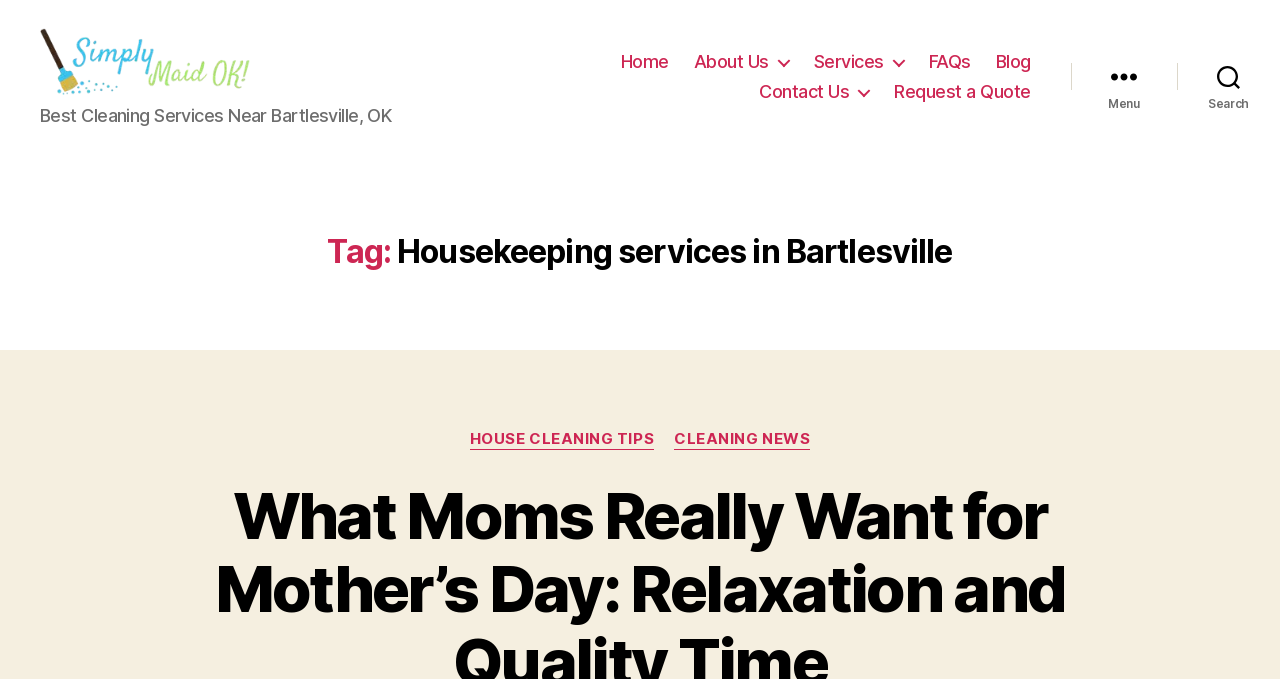Specify the bounding box coordinates of the region I need to click to perform the following instruction: "go to home page". The coordinates must be four float numbers in the range of 0 to 1, i.e., [left, top, right, bottom].

[0.485, 0.088, 0.523, 0.12]